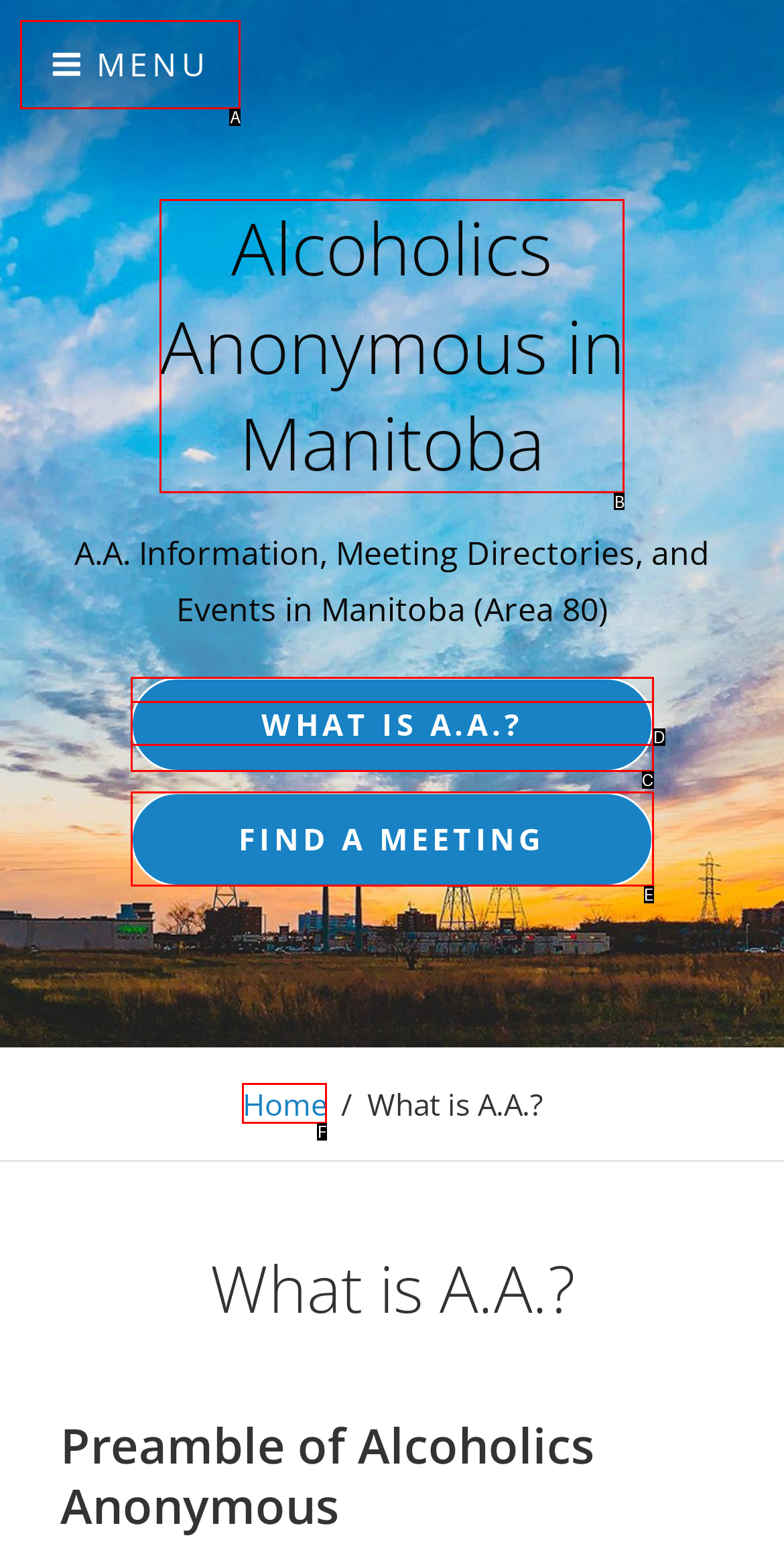Based on the description: Alcoholics Anonymous in Manitoba, find the HTML element that matches it. Provide your answer as the letter of the chosen option.

B